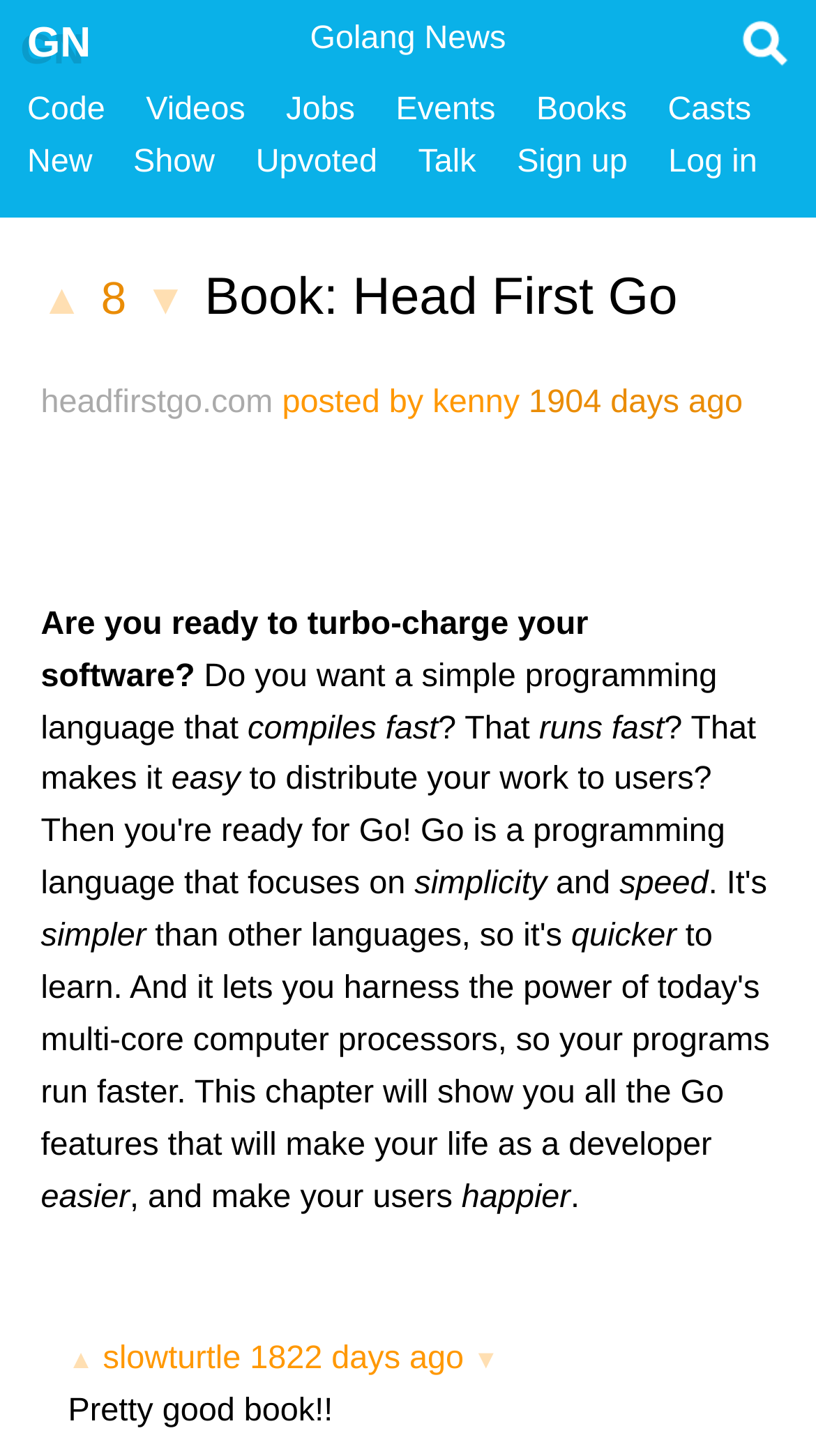How many links are there in the top navigation bar?
Please elaborate on the answer to the question with detailed information.

I counted the links in the top navigation bar by looking at the links 'GN', 'Search for links about the Go programming language', 'Code', 'Videos', 'Jobs', 'Events', and 'Books' which are all located at the top of the webpage.